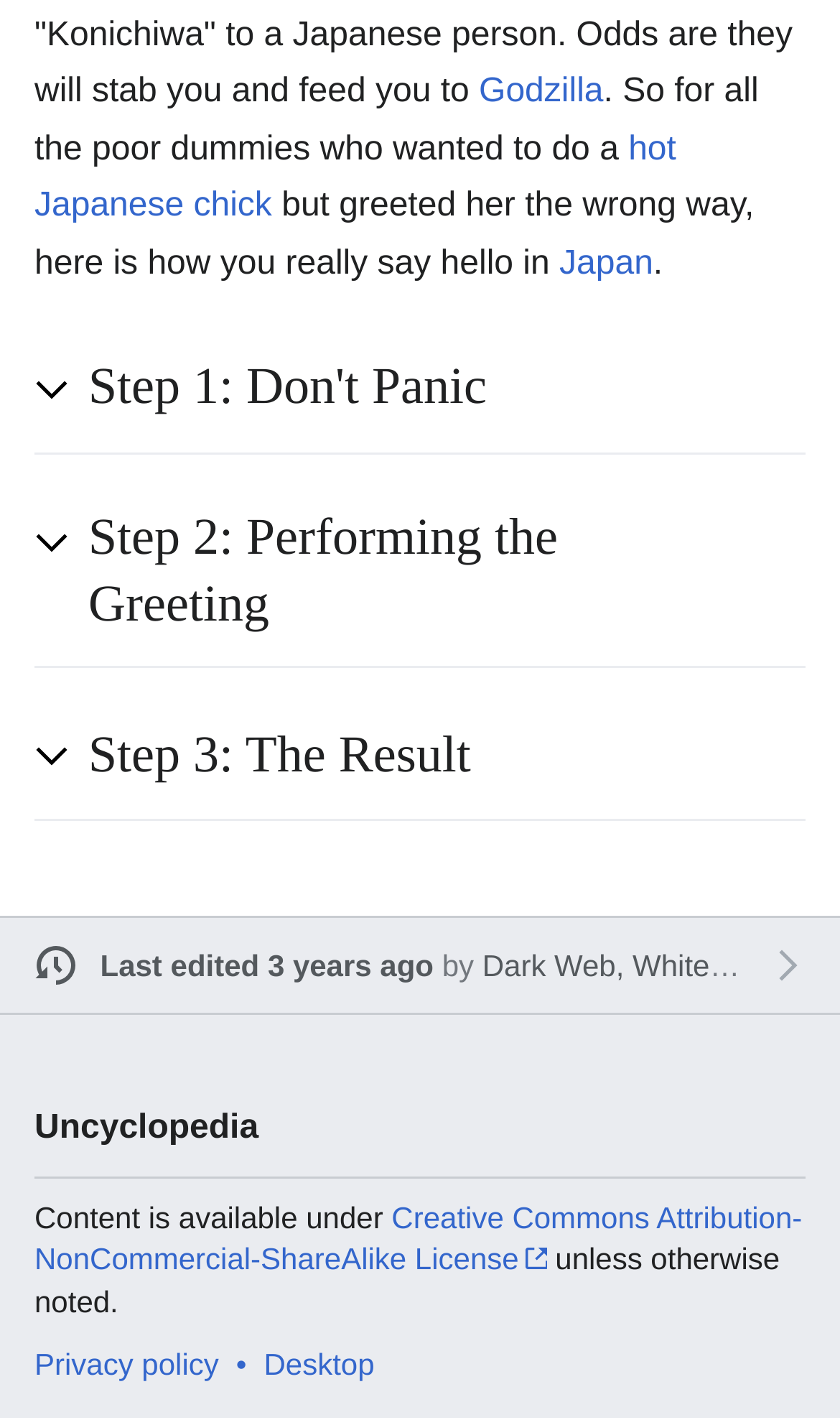Given the element description "Japan" in the screenshot, predict the bounding box coordinates of that UI element.

[0.666, 0.172, 0.778, 0.198]